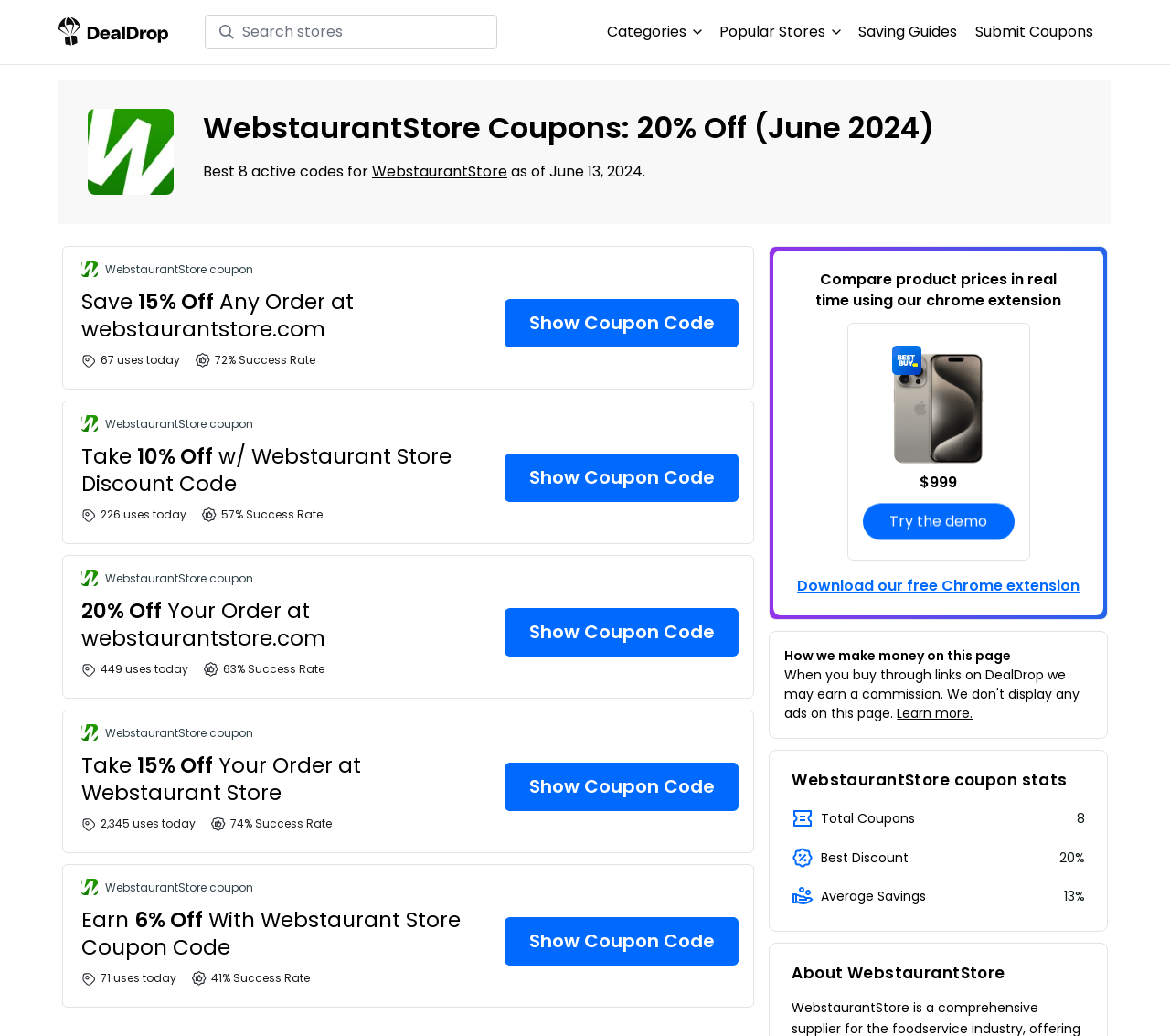Identify the bounding box of the HTML element described as: "Download our free Chrome extension".

[0.681, 0.555, 0.923, 0.576]